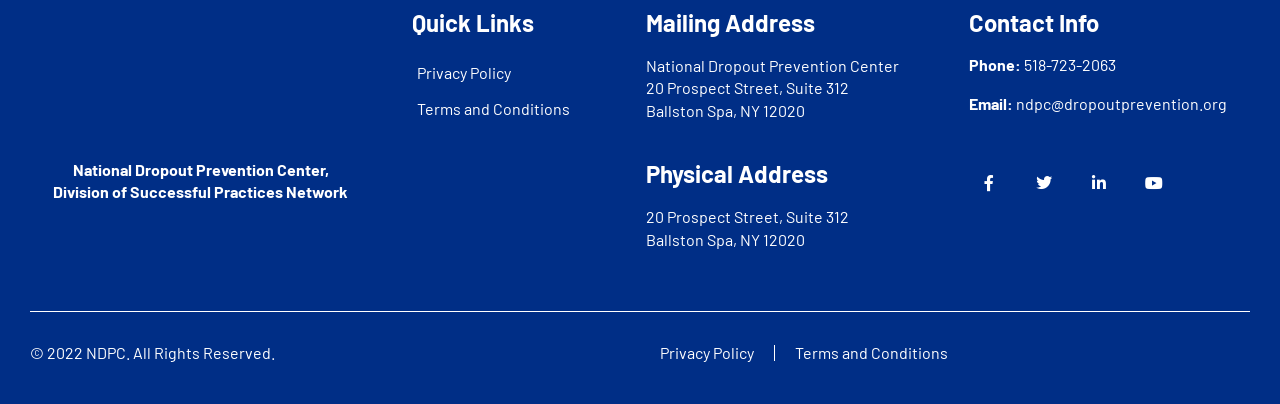Determine the coordinates of the bounding box that should be clicked to complete the instruction: "view the mailing address". The coordinates should be represented by four float numbers between 0 and 1: [left, top, right, bottom].

[0.504, 0.139, 0.702, 0.296]